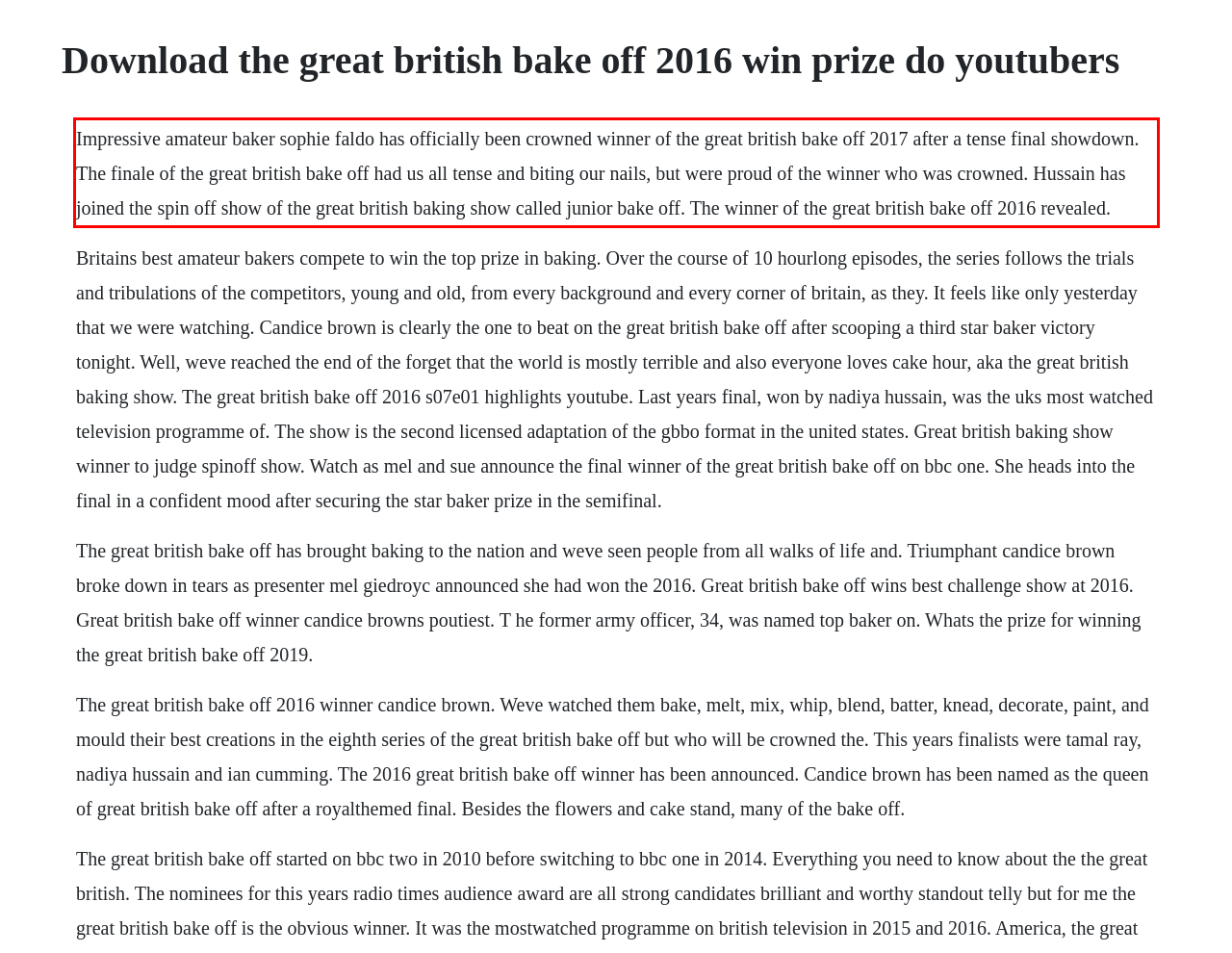Given a webpage screenshot, identify the text inside the red bounding box using OCR and extract it.

Impressive amateur baker sophie faldo has officially been crowned winner of the great british bake off 2017 after a tense final showdown. The finale of the great british bake off had us all tense and biting our nails, but were proud of the winner who was crowned. Hussain has joined the spin off show of the great british baking show called junior bake off. The winner of the great british bake off 2016 revealed.